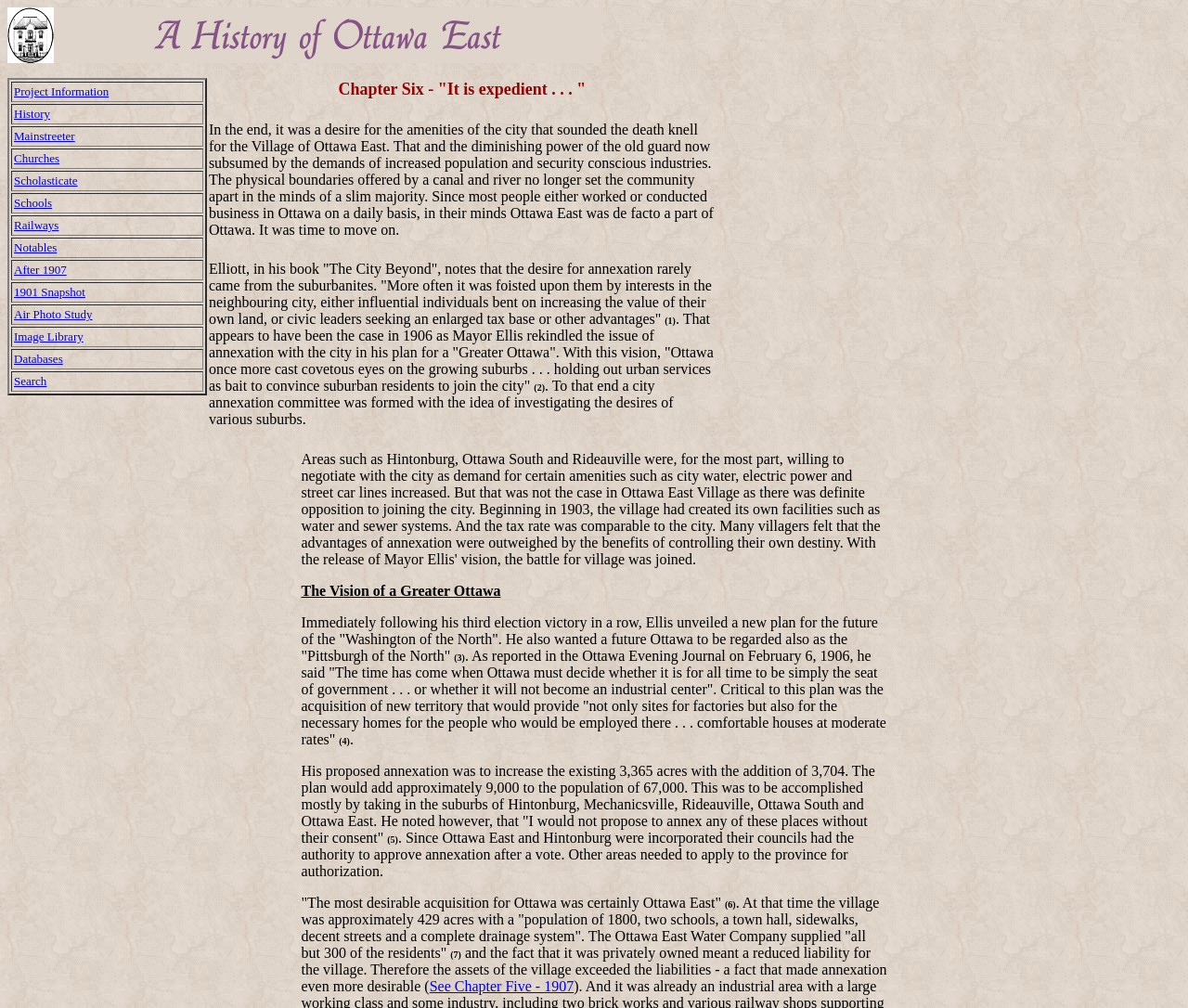Please mark the clickable region by giving the bounding box coordinates needed to complete this instruction: "Click on Project Information".

[0.012, 0.084, 0.092, 0.098]